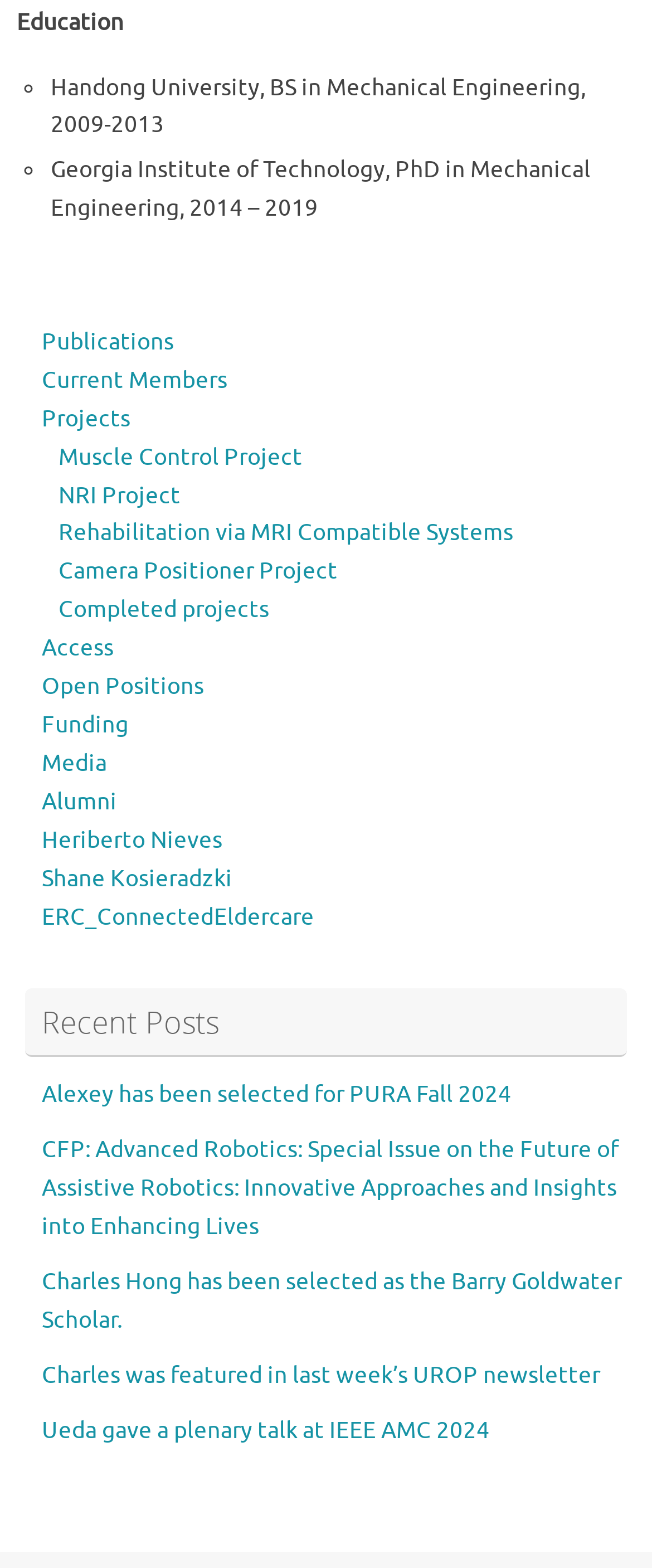Calculate the bounding box coordinates for the UI element based on the following description: "NRI Project". Ensure the coordinates are four float numbers between 0 and 1, i.e., [left, top, right, bottom].

[0.09, 0.307, 0.277, 0.325]